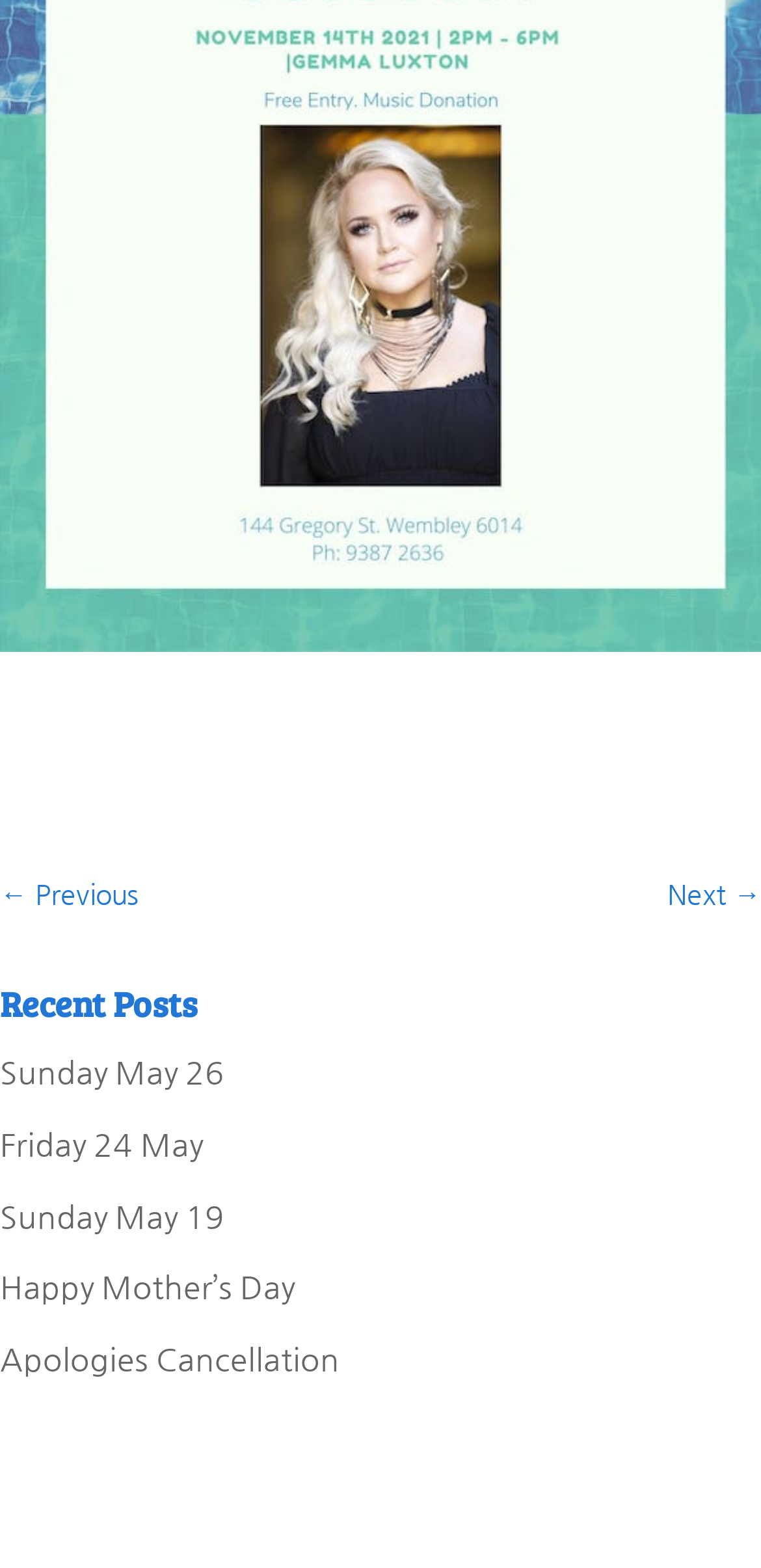Extract the bounding box coordinates of the UI element described: "Next →". Provide the coordinates in the format [left, top, right, bottom] with values ranging from 0 to 1.

[0.877, 0.552, 1.0, 0.588]